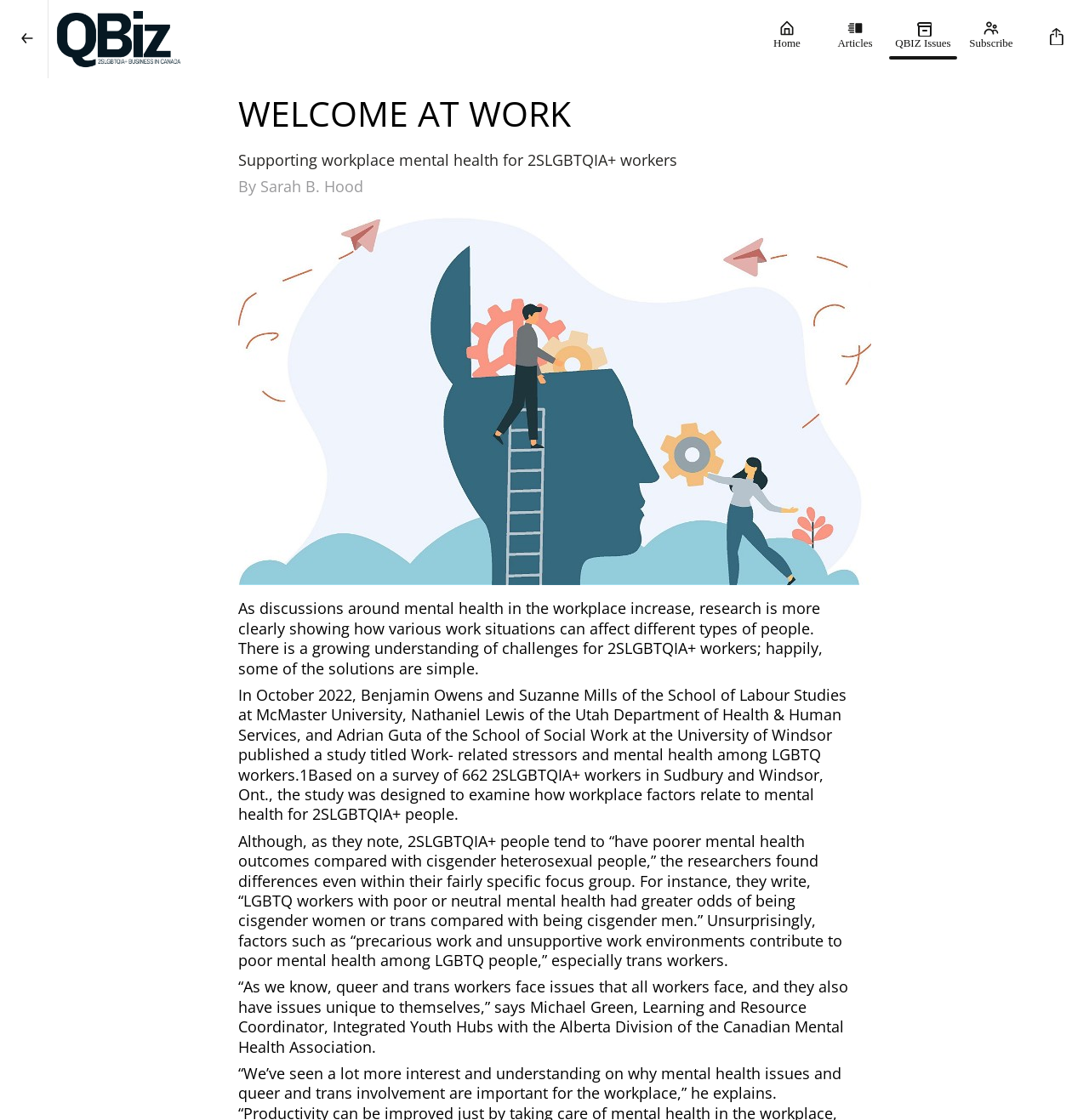Locate the UI element described by QBIZ Issues in the provided webpage screenshot. Return the bounding box coordinates in the format (top-left x, top-left y, bottom-right x, bottom-right y), ensuring all values are between 0 and 1.

[0.816, 0.011, 0.879, 0.059]